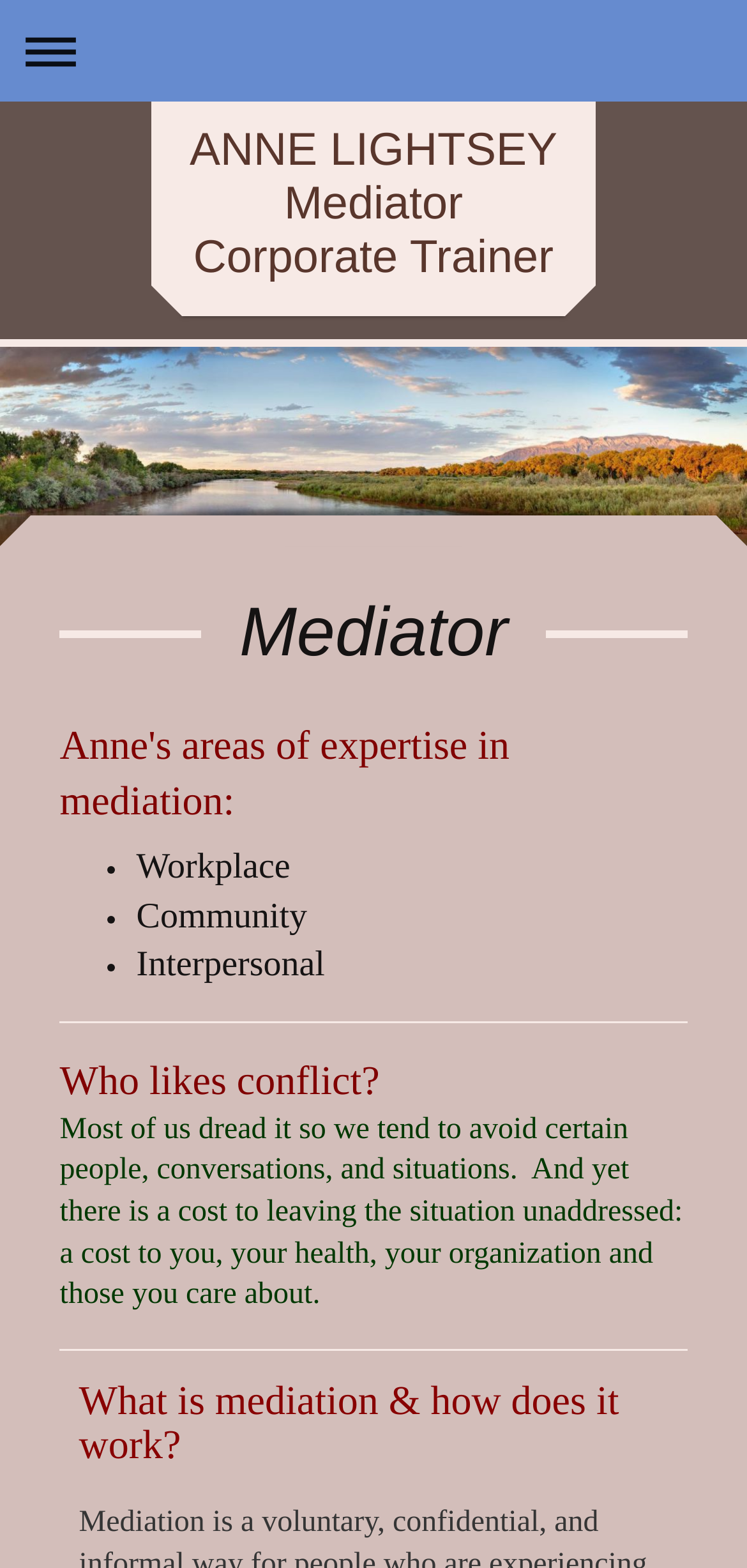Identify the bounding box of the HTML element described as: "Expand/collapse navigation".

[0.013, 0.006, 0.987, 0.059]